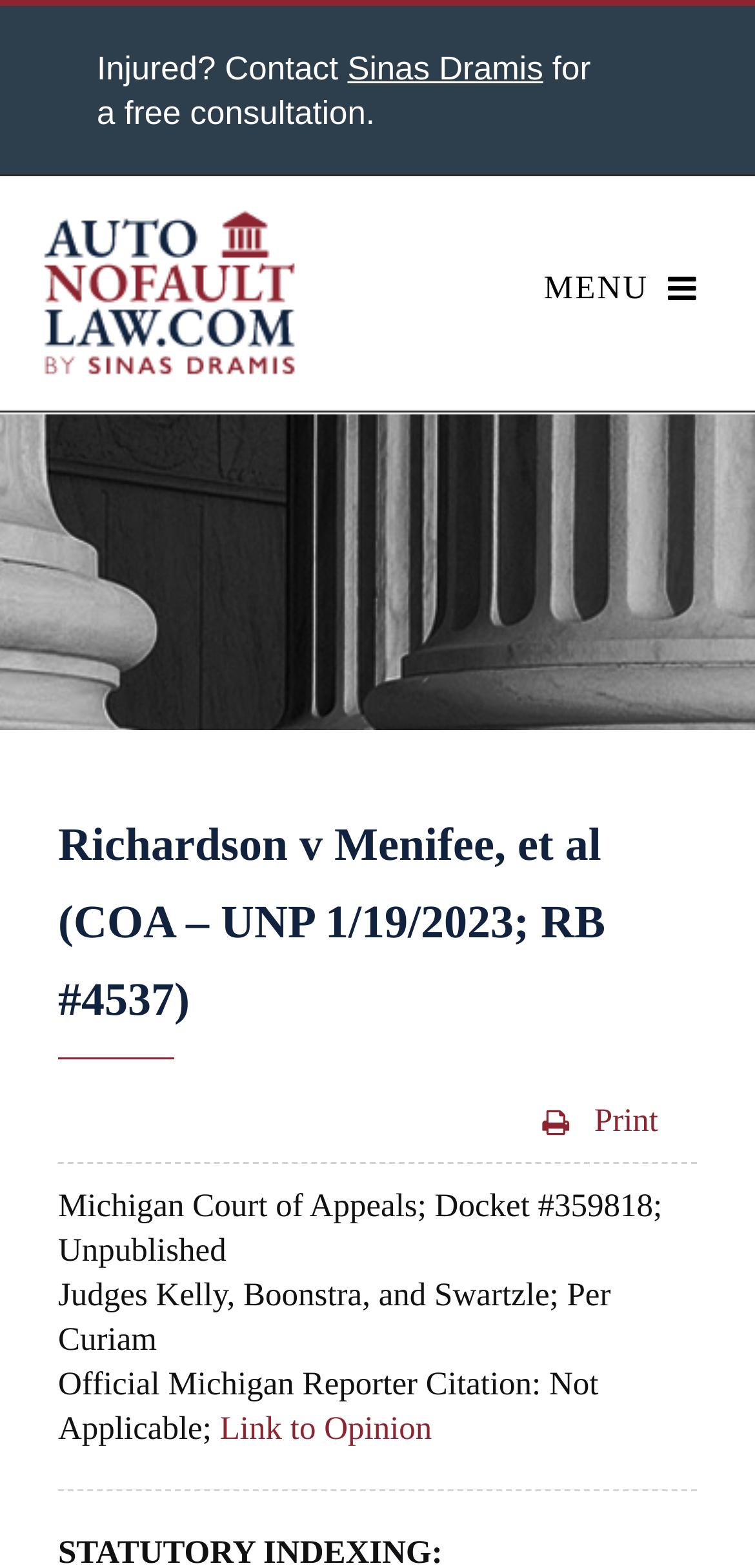Answer the following inquiry with a single word or phrase:
How many judges are mentioned?

3